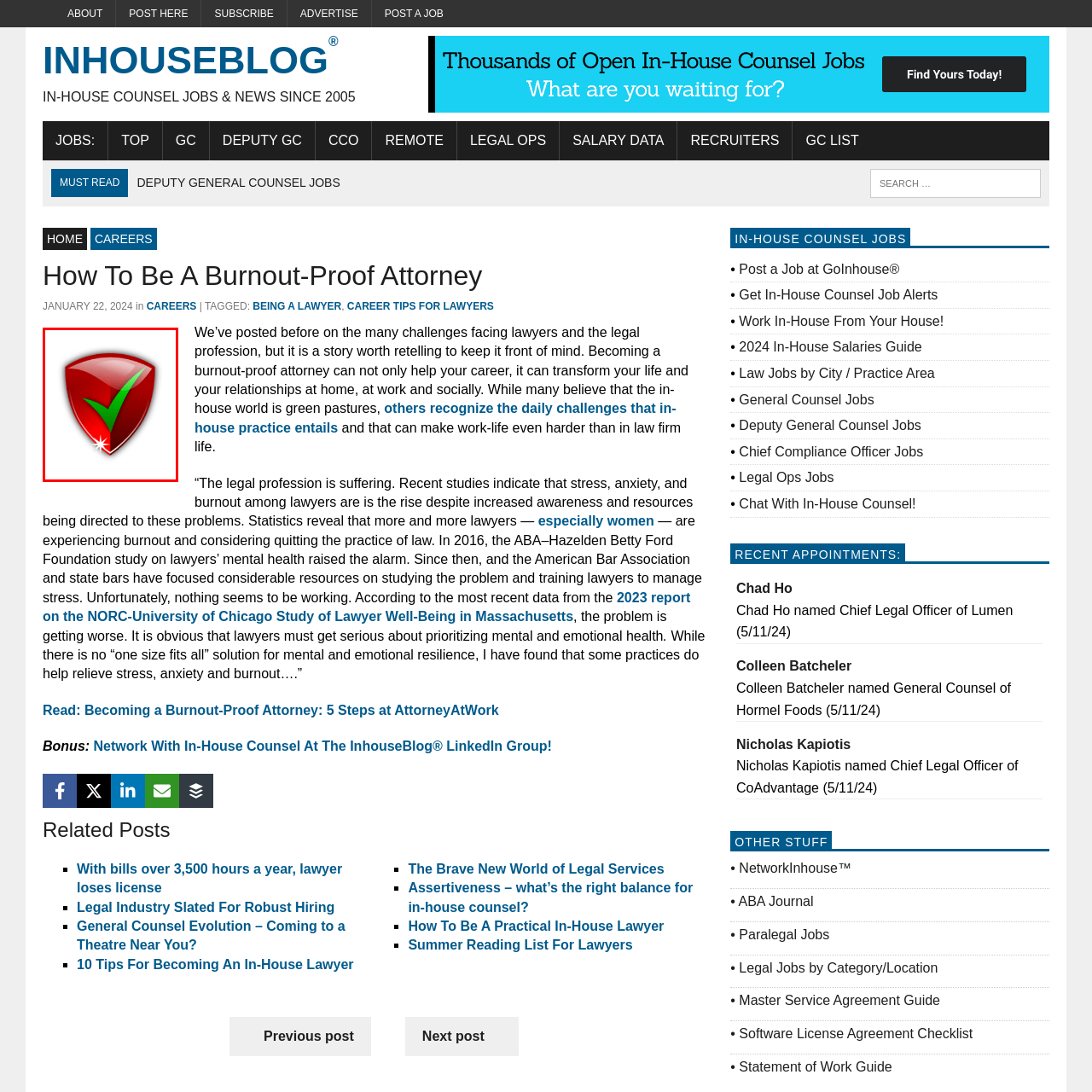What does the shield imagery suggest?
Refer to the image highlighted by the red box and give a one-word or short-phrase answer reflecting what you see.

Protection against stresses